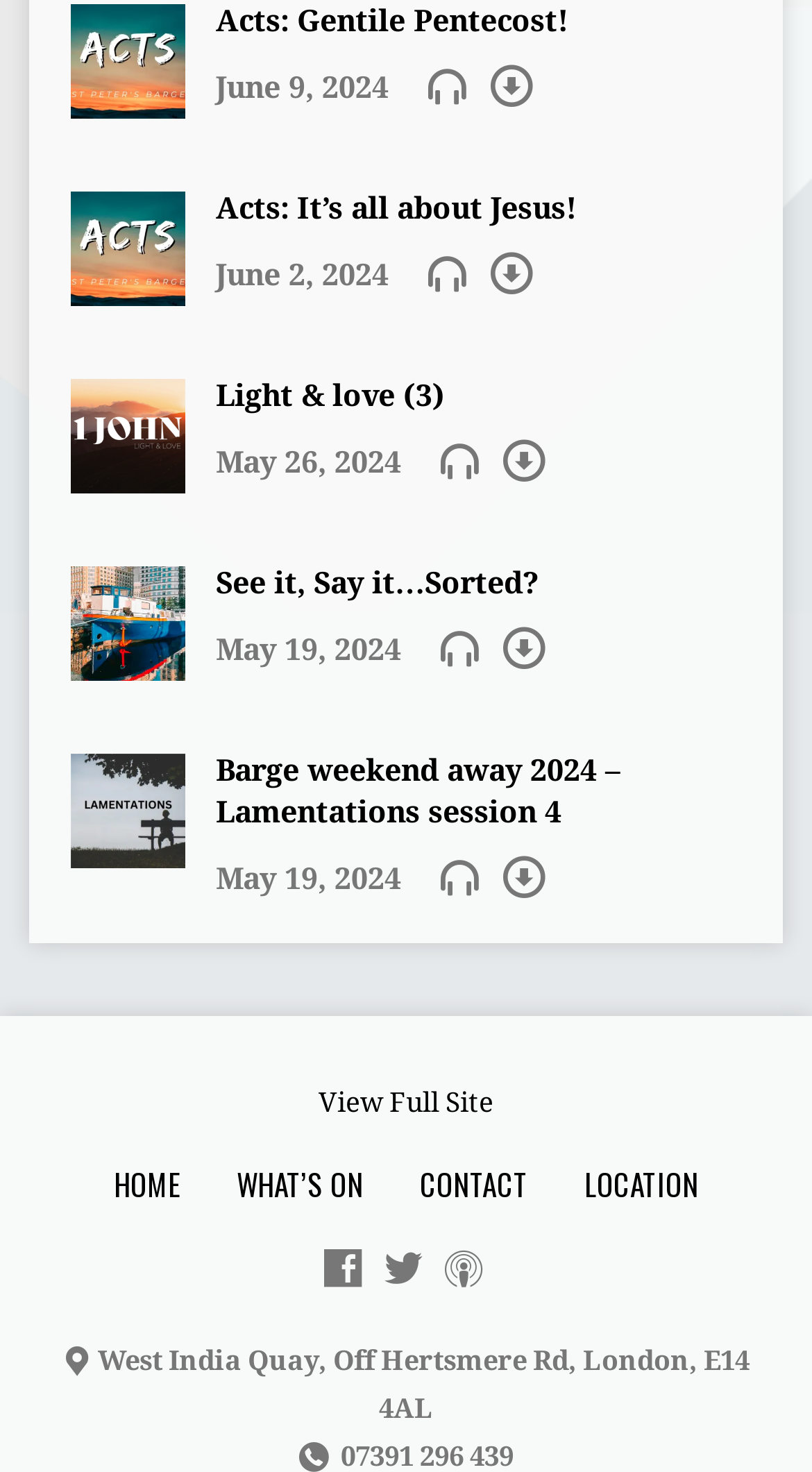Could you locate the bounding box coordinates for the section that should be clicked to accomplish this task: "Click on 'HOME' link".

[0.14, 0.789, 0.222, 0.818]